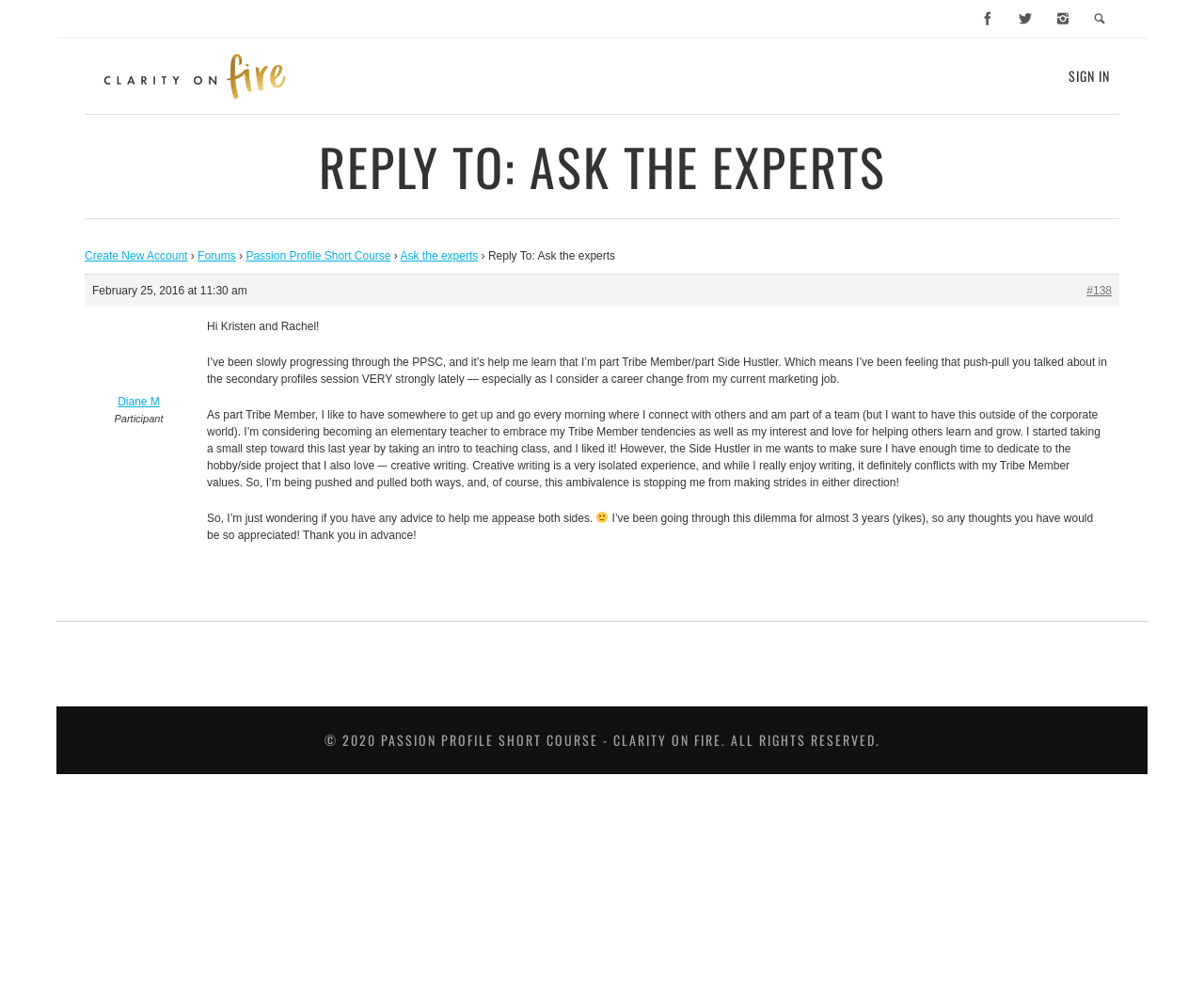Determine the bounding box coordinates of the clickable area required to perform the following instruction: "Click the 'SIGN IN' link". The coordinates should be represented as four float numbers between 0 and 1: [left, top, right, bottom].

[0.88, 0.039, 0.93, 0.114]